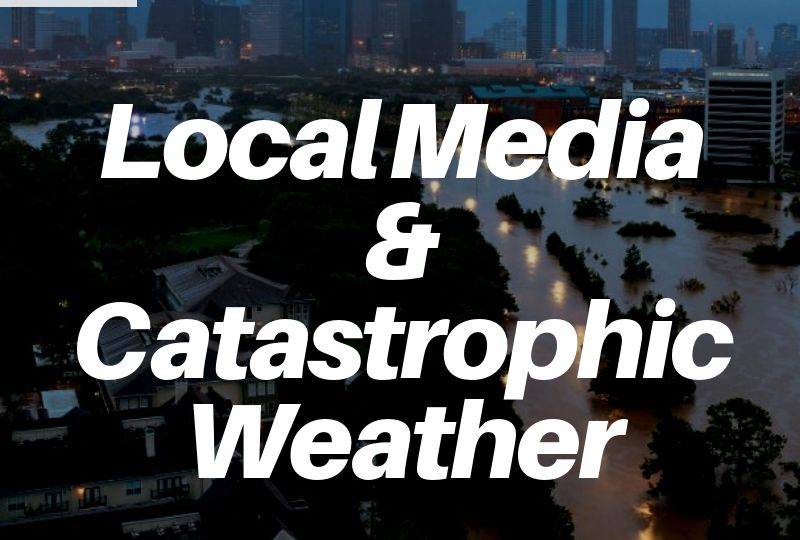Thoroughly describe everything you see in the image.

The image prominently features the phrase "Local Media & Catastrophic Weather" in bold, eye-catching typography. This visual representation encapsulates the crucial role local media plays during severe weather events, highlighting its importance in providing timely information to the public. The backdrop shows a cityscape partially submerged in floodwaters, likely referencing the impact of Hurricane Harvey in Houston. This imagery serves to emphasize the significance of local news stations as vital sources of information in crisis situations, reinforcing public awareness and safety during catastrophic events. The contrast between the flooded landscape and the compelling message underscores the urgency and relevance of local media in navigating weather-related disasters.